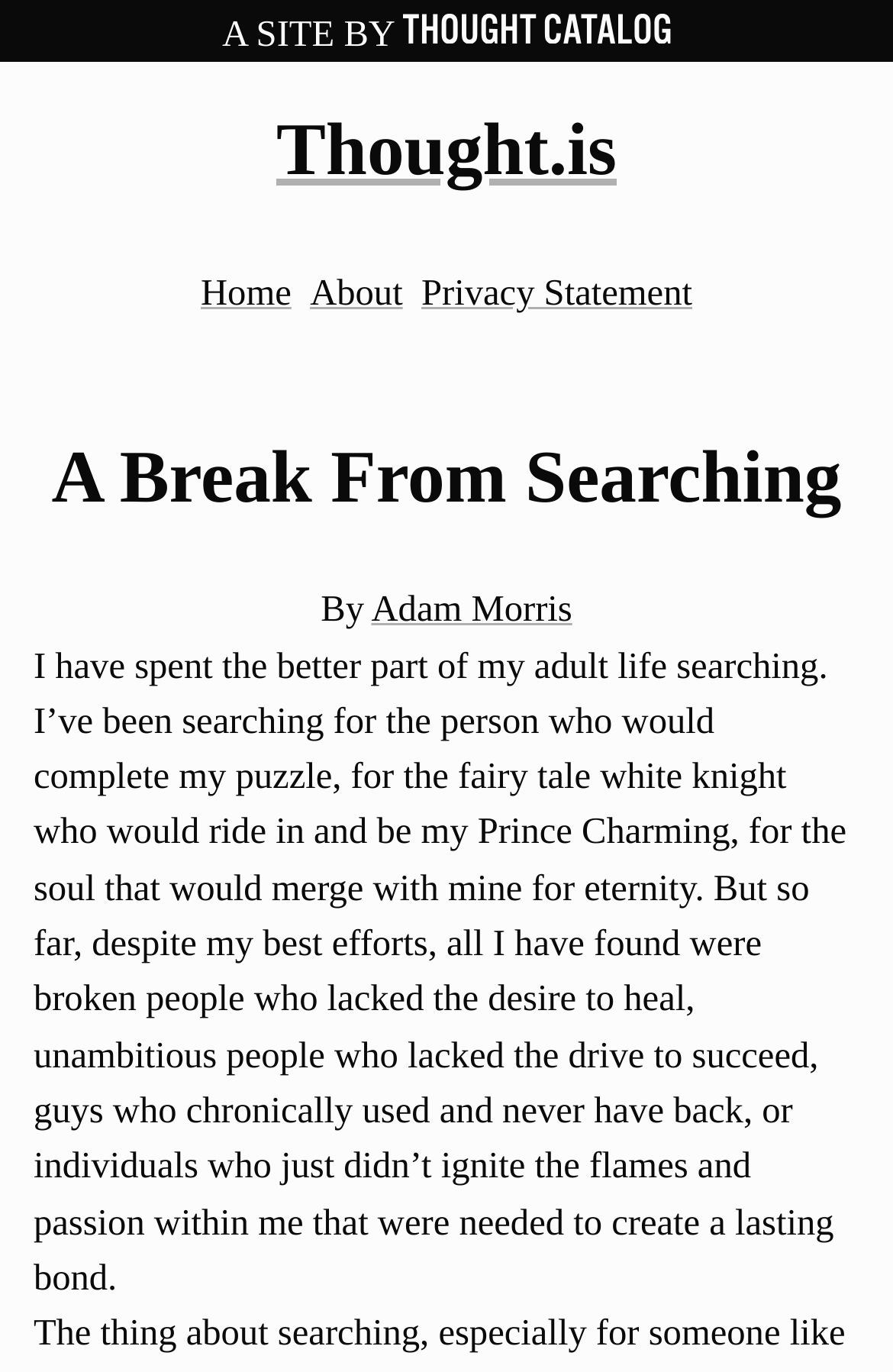Who is the author of the article?
Look at the screenshot and respond with a single word or phrase.

Adam Morris